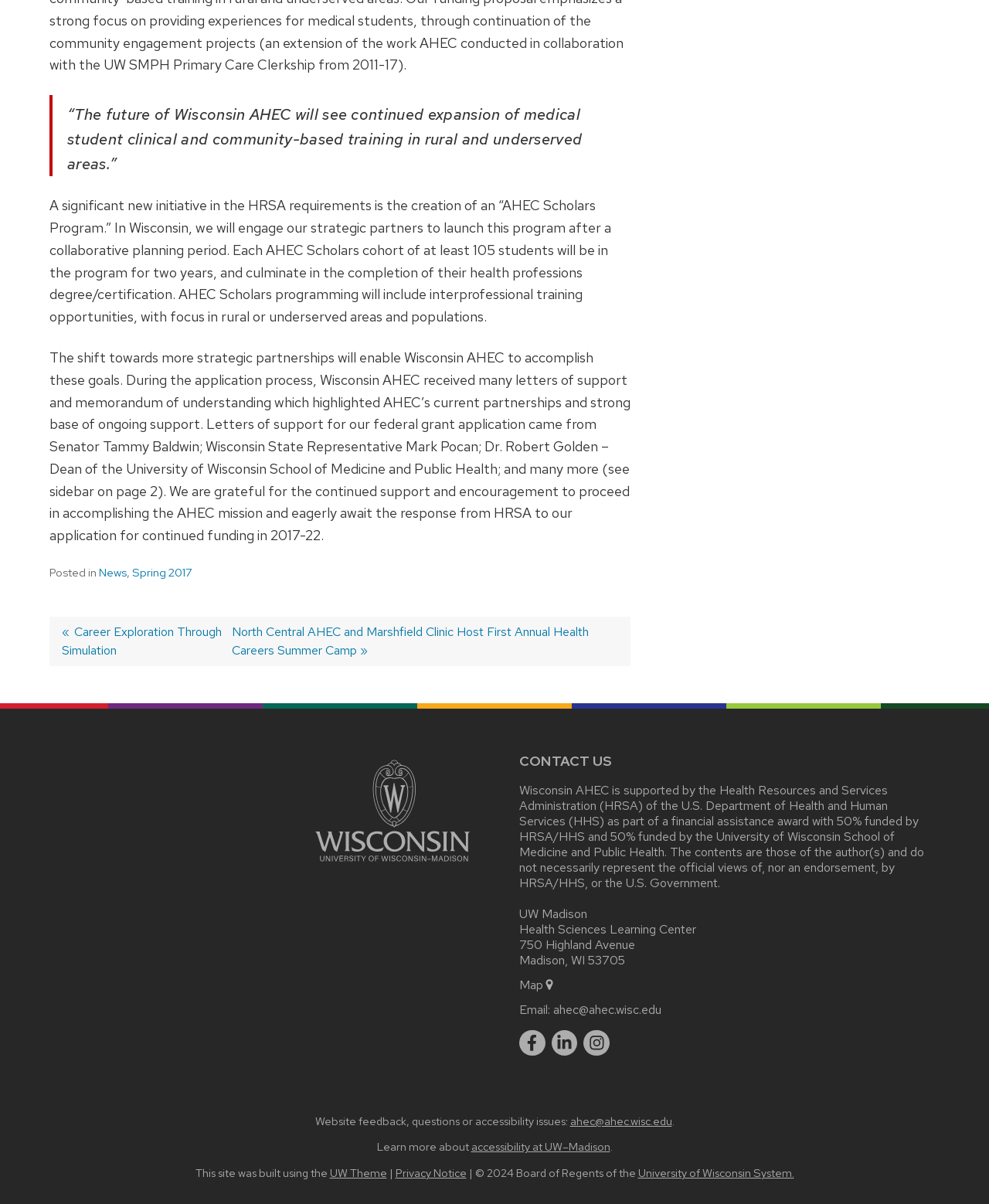Please identify the bounding box coordinates of the element that needs to be clicked to perform the following instruction: "Visit the post 'Prince William Visits Ukrainian Refugees in Poland'".

None